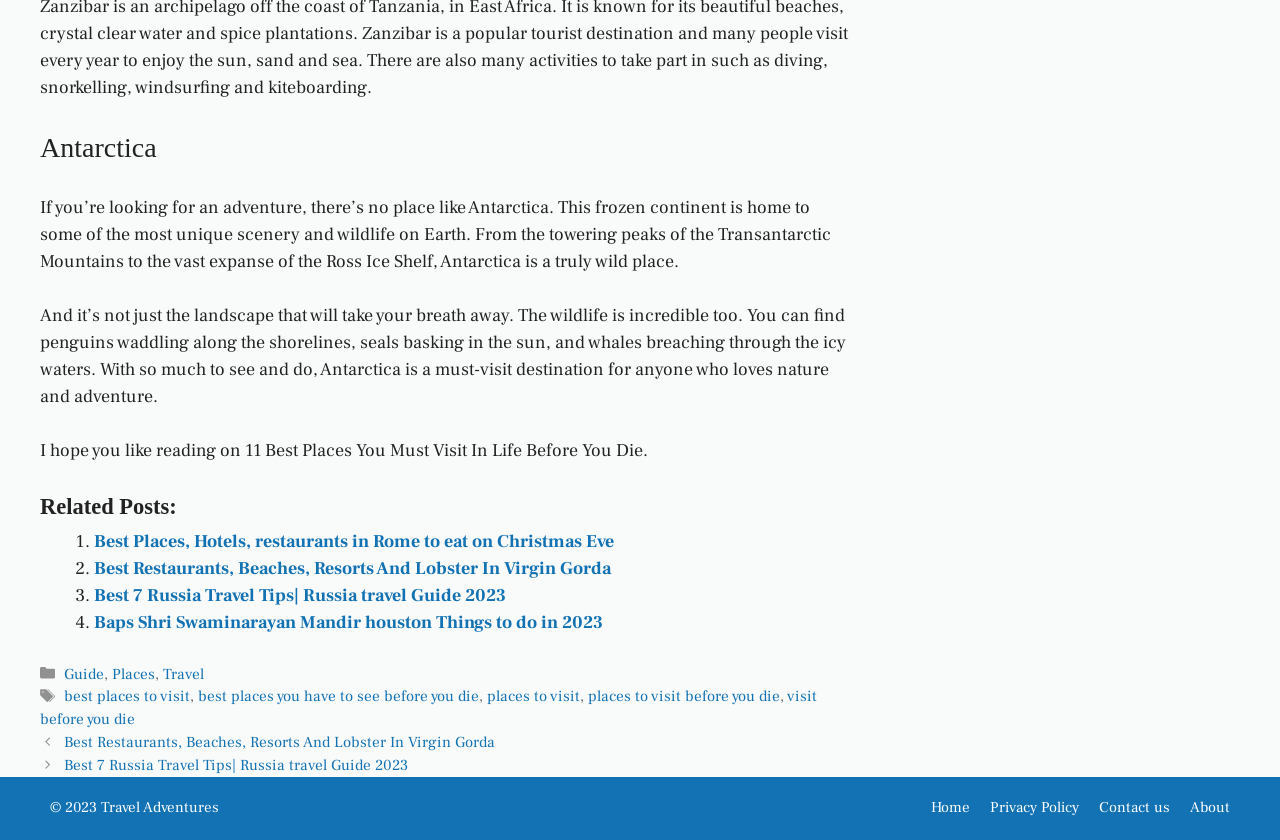How many related posts are listed?
Look at the screenshot and give a one-word or phrase answer.

4